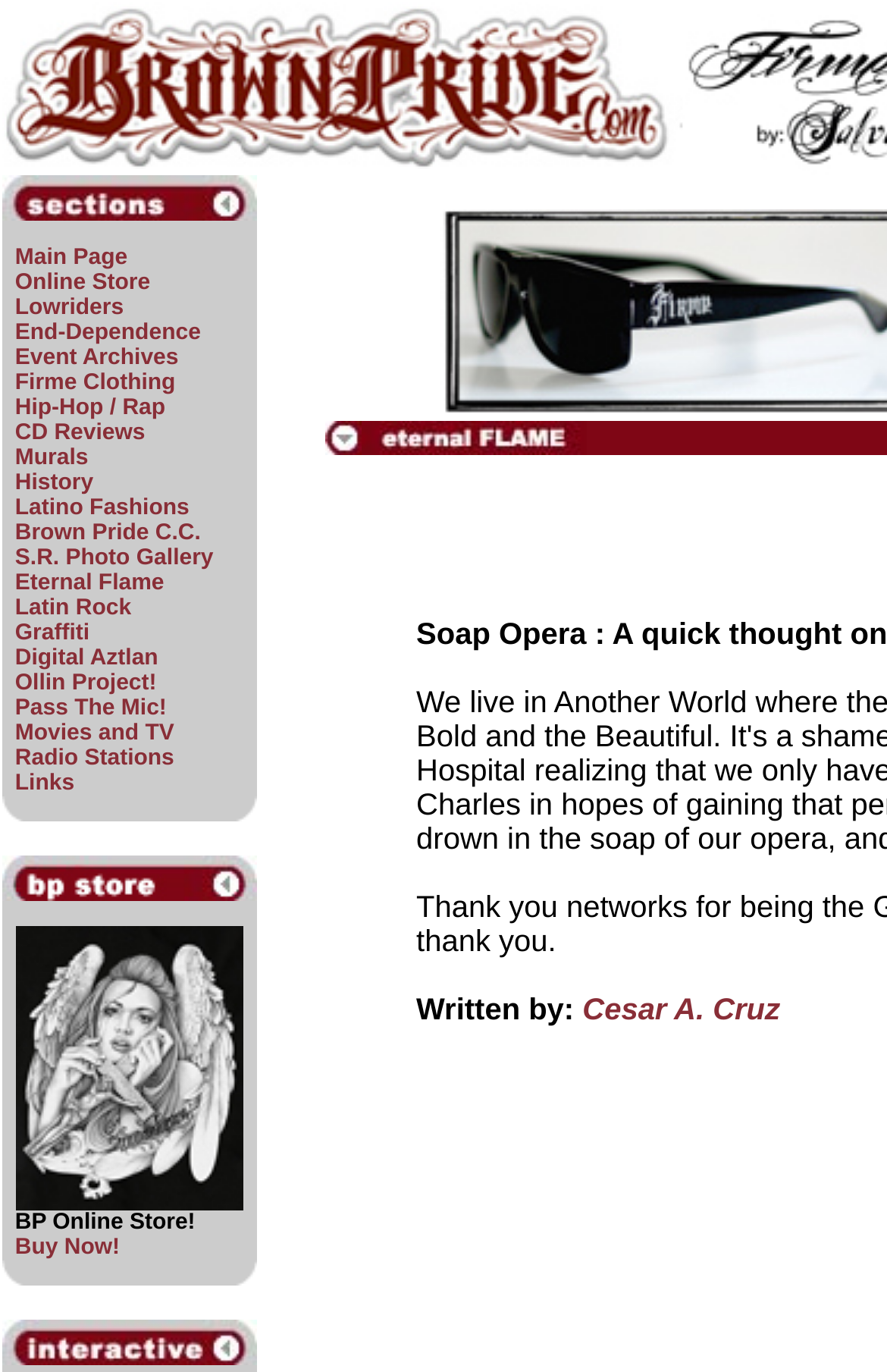Please provide the bounding box coordinates for the element that needs to be clicked to perform the following instruction: "Read about Eternal Flame". The coordinates should be given as four float numbers between 0 and 1, i.e., [left, top, right, bottom].

[0.017, 0.416, 0.185, 0.434]